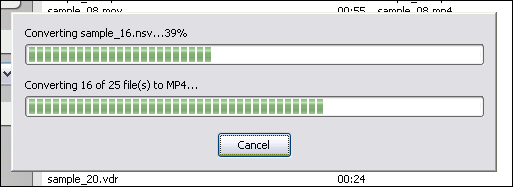Answer the question using only one word or a concise phrase: How many files are being converted to MP4 format?

25